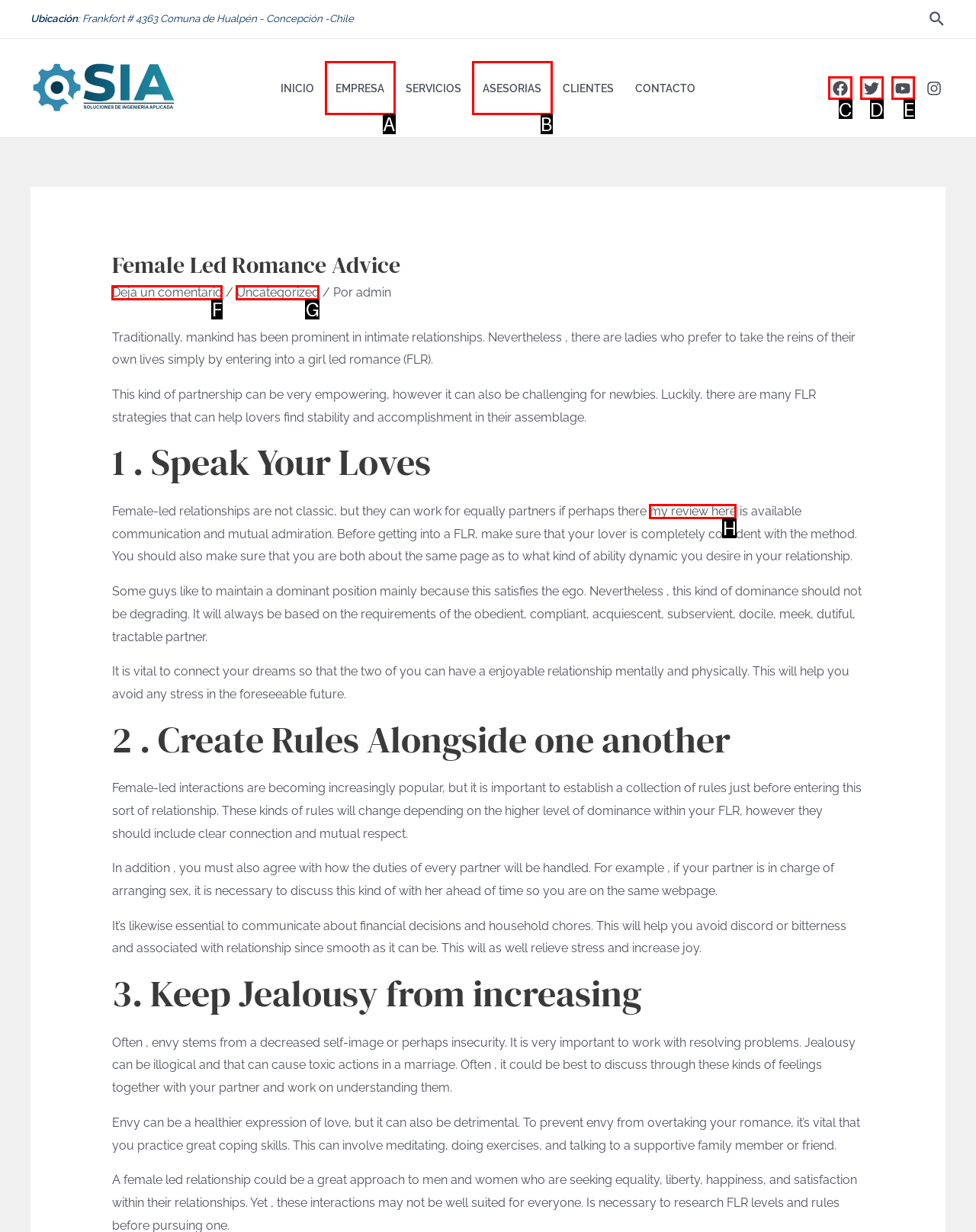Find the option you need to click to complete the following instruction: Check Facebook social media
Answer with the corresponding letter from the choices given directly.

C